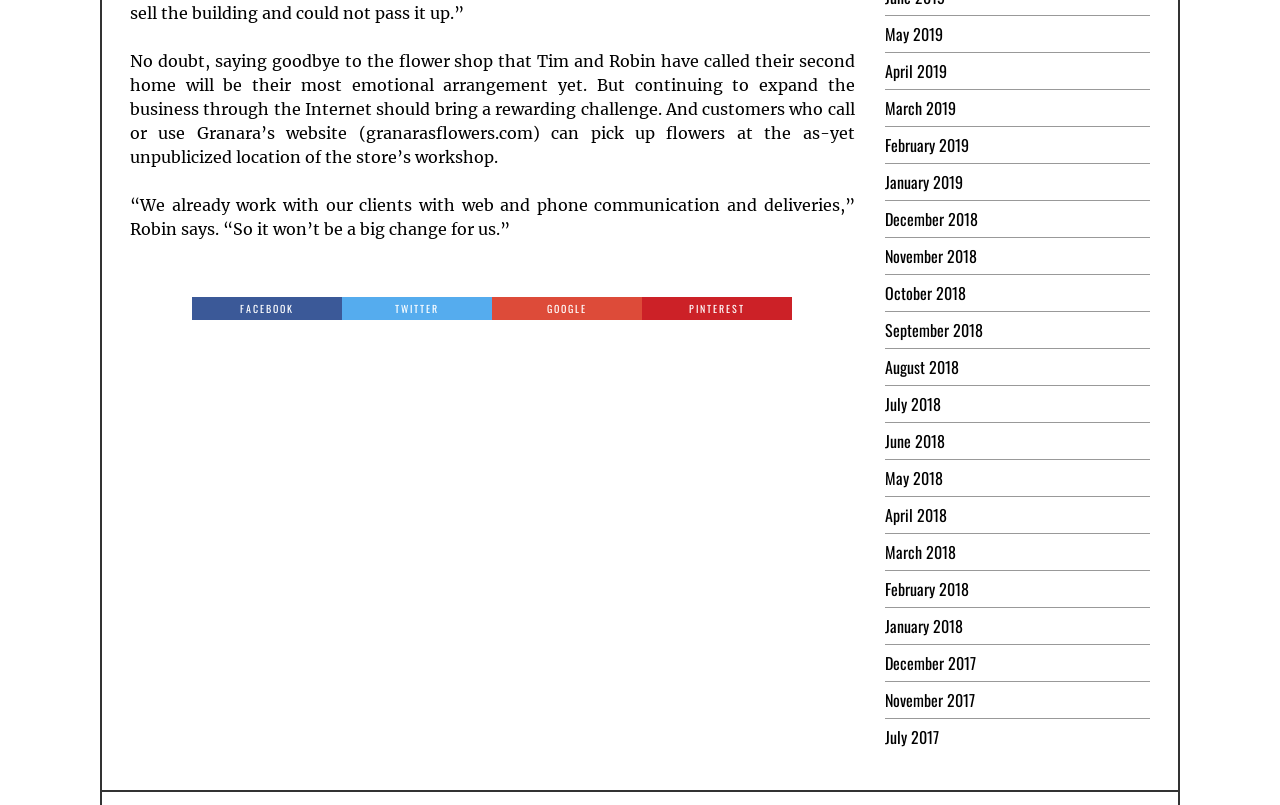How many social media links are available?
Using the image, give a concise answer in the form of a single word or short phrase.

4